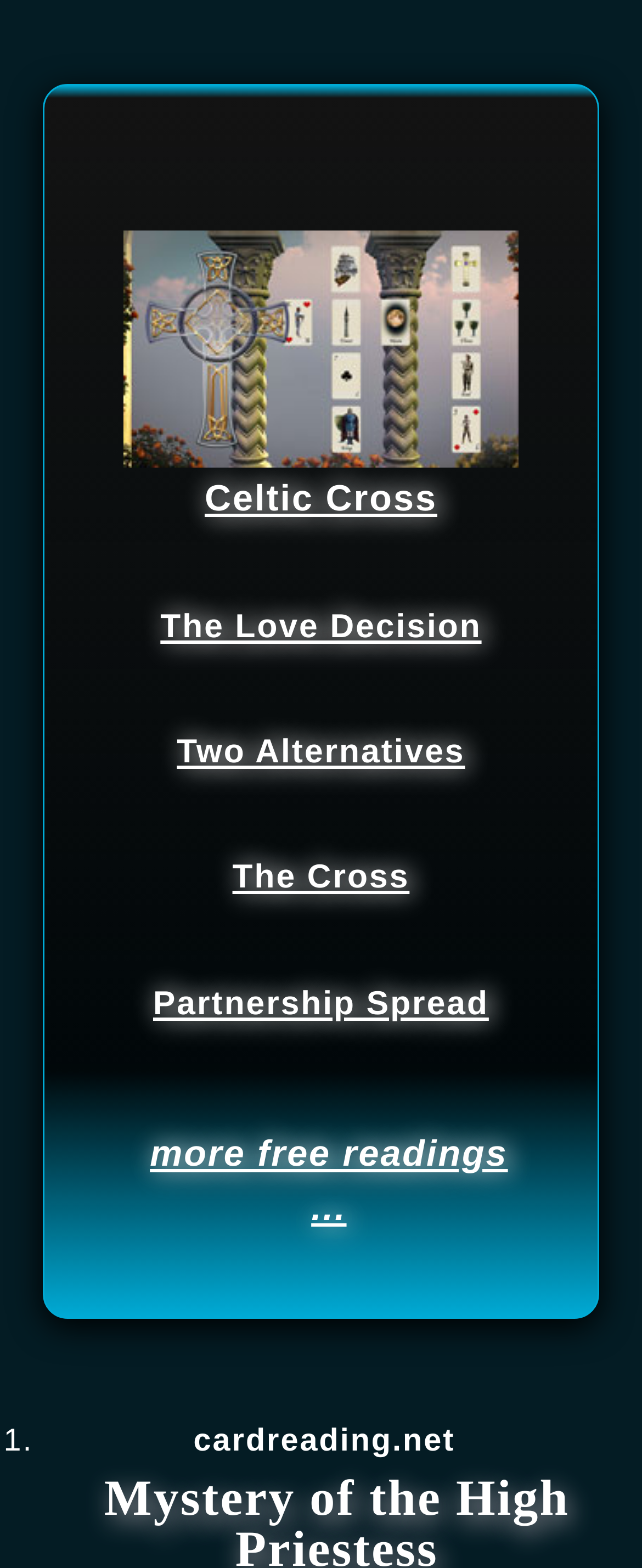How many links are there on the webpage?
Answer the question with a single word or phrase by looking at the picture.

6